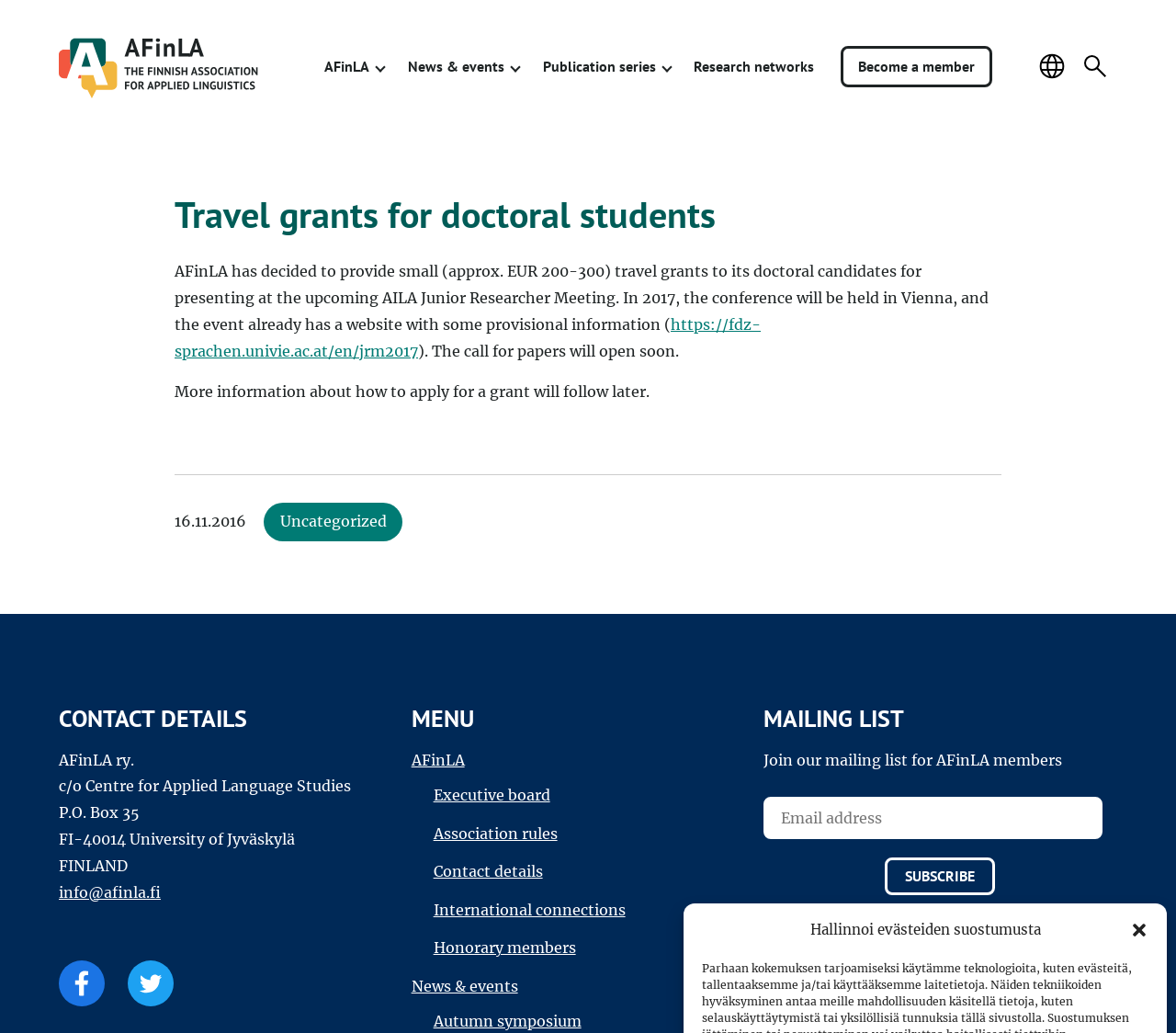Answer the question using only a single word or phrase: 
What is the contact email address of AFinLA?

info@afinla.fi